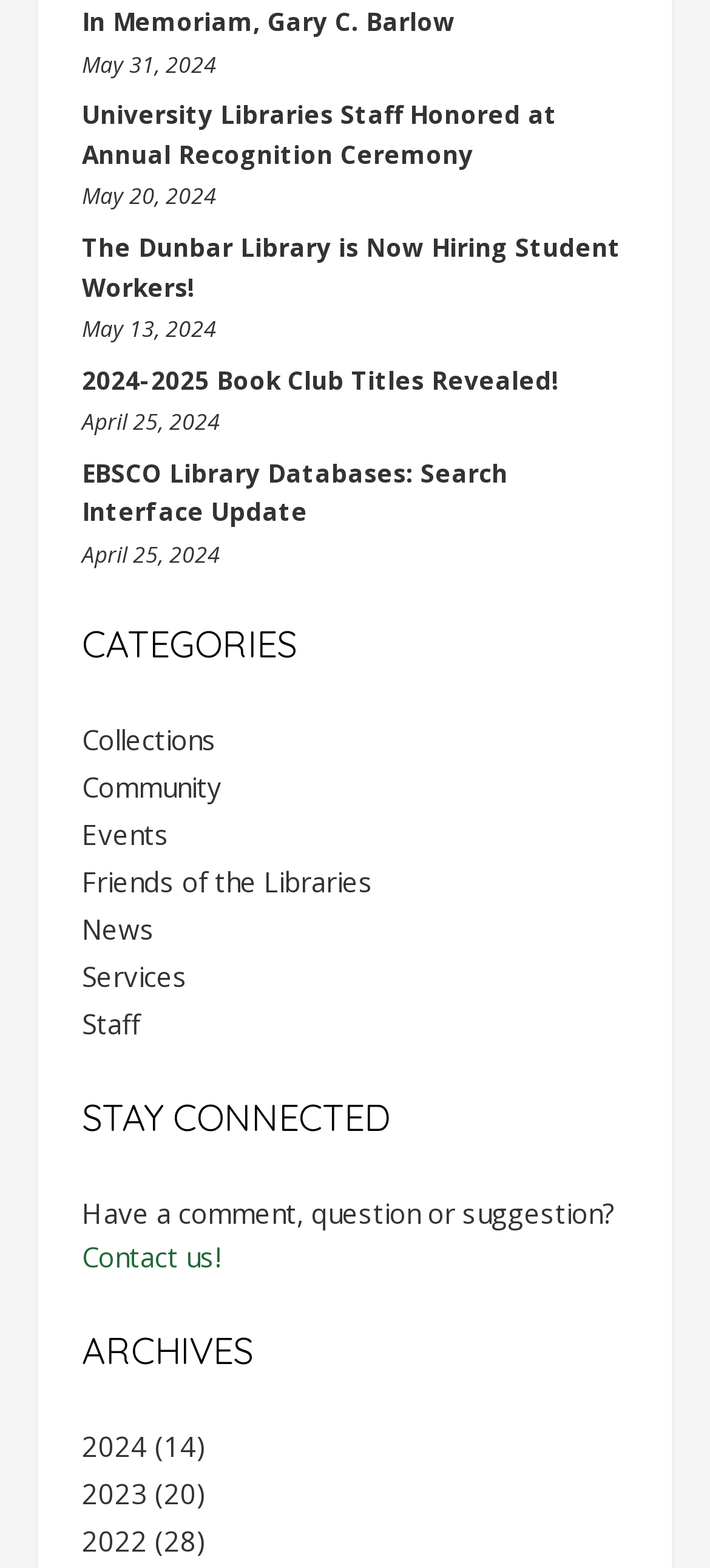What is the title of the first news article?
Using the visual information, answer the question in a single word or phrase.

In Memoriam, Gary C. Barlow